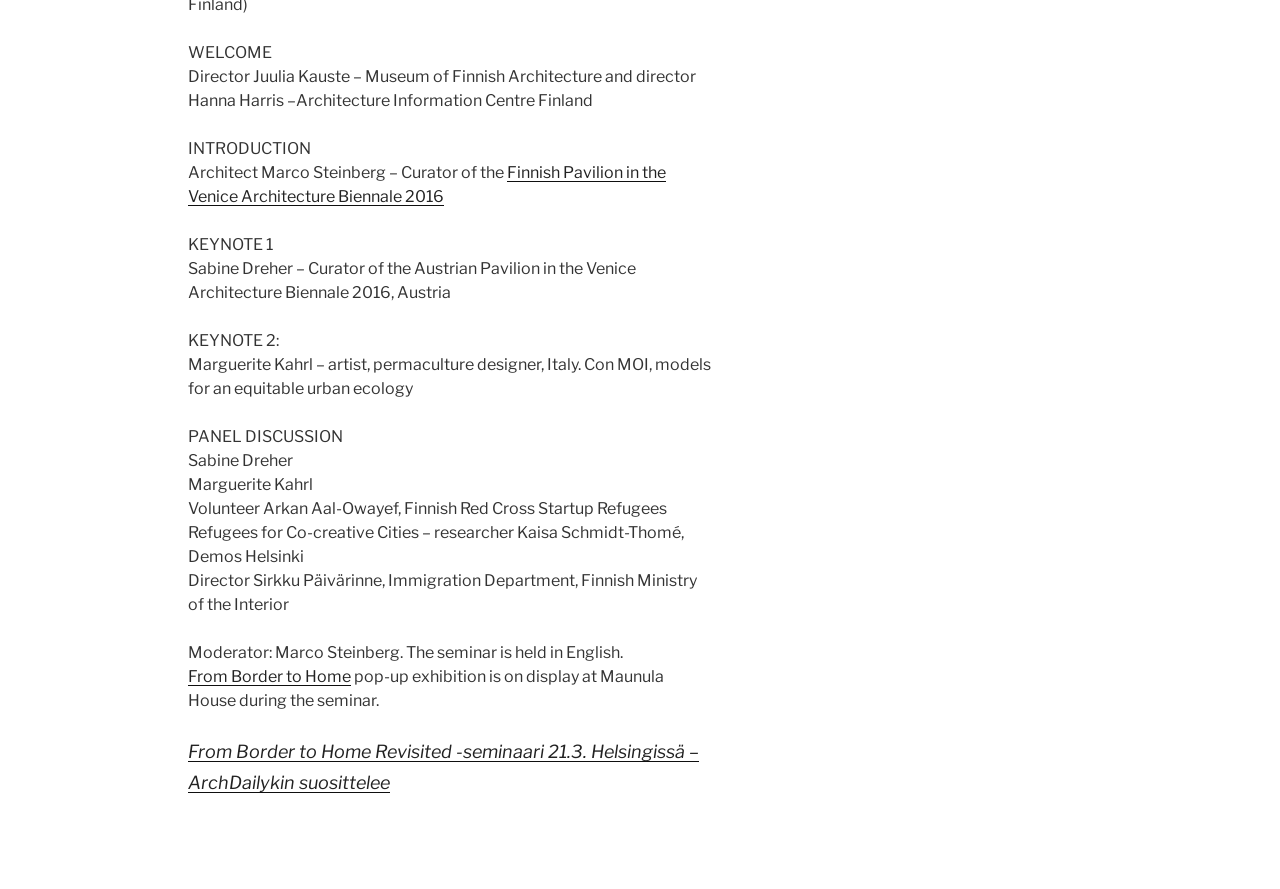Please provide the bounding box coordinates for the UI element as described: "From Border to Home". The coordinates must be four floats between 0 and 1, represented as [left, top, right, bottom].

[0.147, 0.751, 0.274, 0.772]